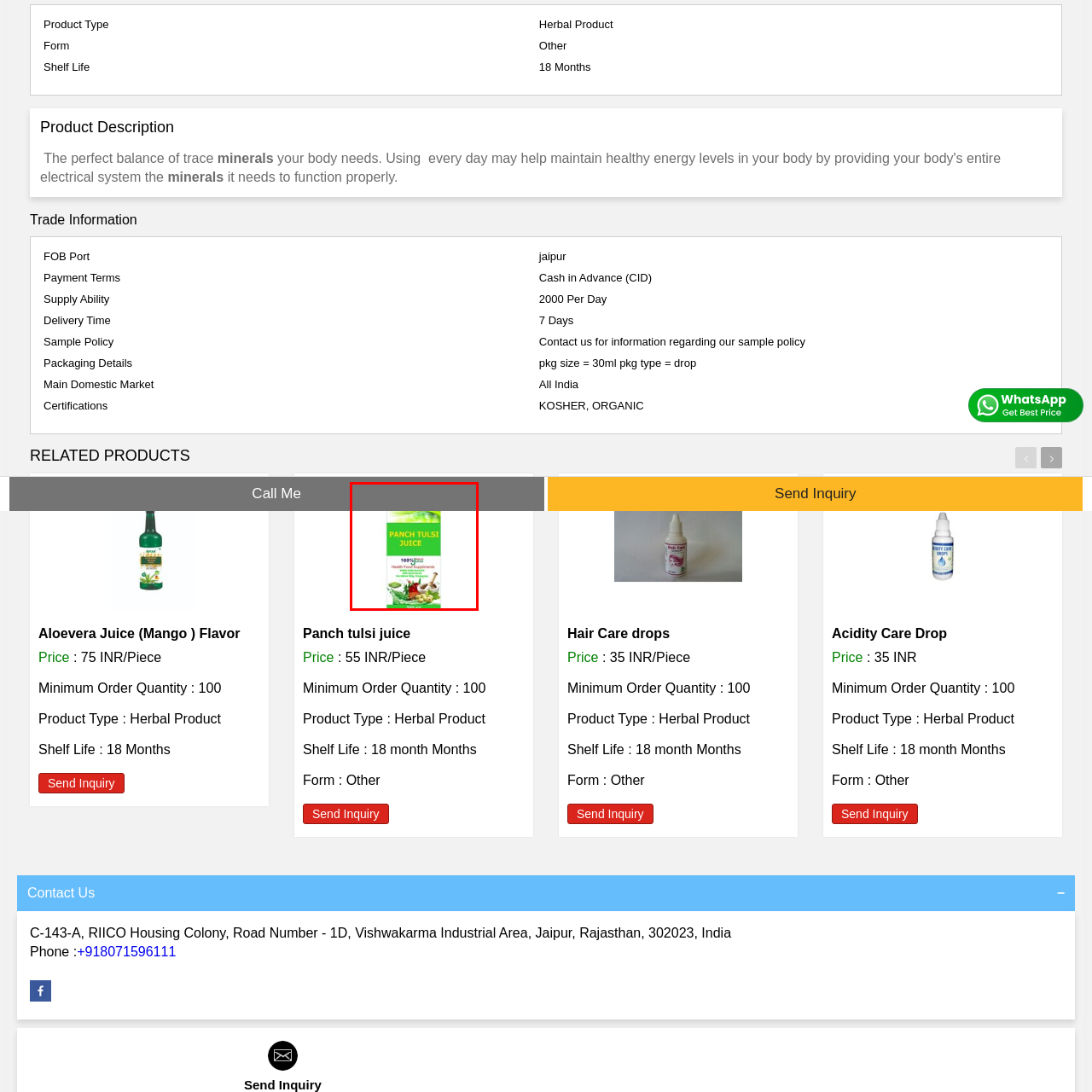Thoroughly describe the scene captured inside the red-bordered image.

The image showcases a vibrant packaging for "Panch Tulsi Juice," highlighted by a bright green background that emphasizes its natural and herbal essence. The label prominently features the product name "PANCH TULSI JUICE" in bold letters, signifying its primary ingredient, Tulsi, known for its numerous health benefits. Below the name, there is an assurance of quality with the text "100% Natural" and "Health Food Supplements," reinforcing the product's appeal as a health-oriented beverage. 

The design incorporates elements such as fresh herbs and natural ingredients typically associated with Ayurvedic practices, including a mortar and pestle, which suggests a traditional preparation method. This imagery aims to connect consumers with the authenticity and purity of the product. The packaging indicates a volume of 580 ml, making it clear and convenient for consumers to understand the quantity offered. Overall, this juice product presents itself as a wholesome addition to a health-conscious lifestyle.